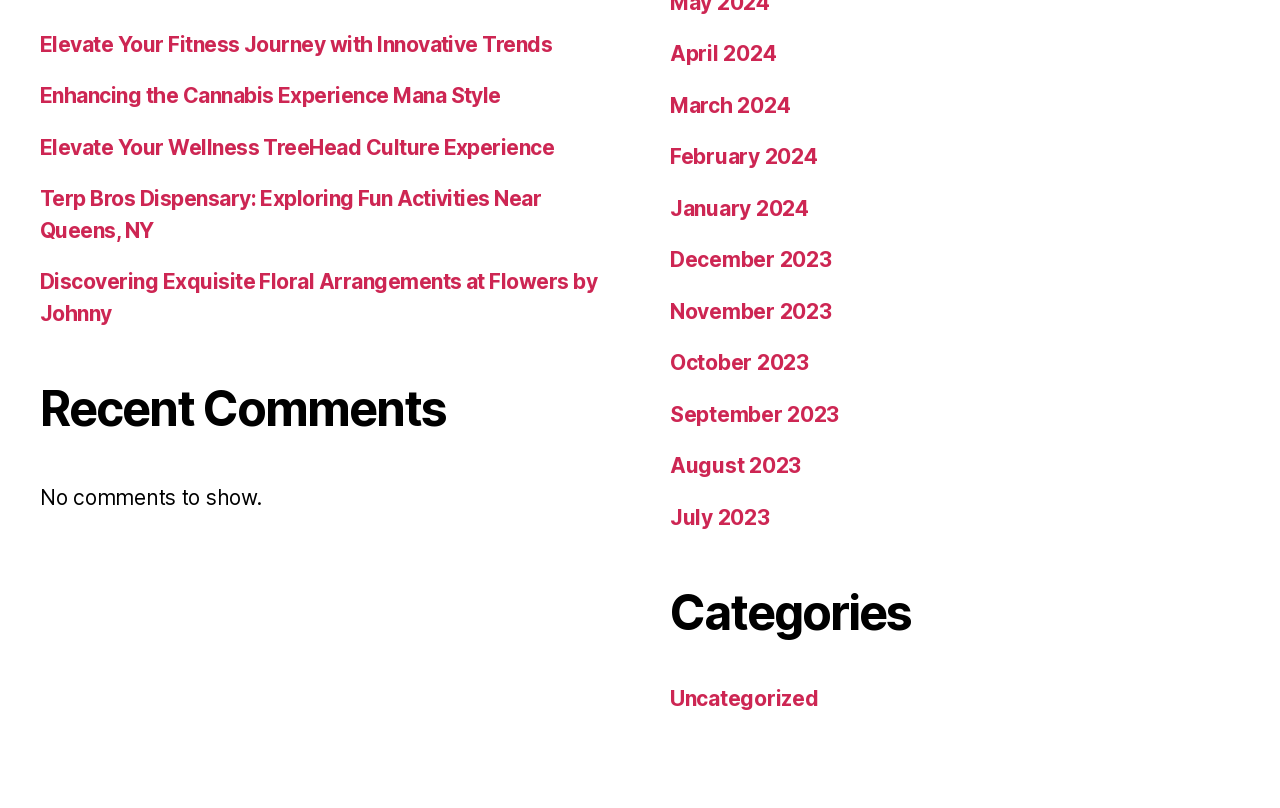How many months are listed on the webpage?
Please provide a single word or phrase answer based on the image.

12